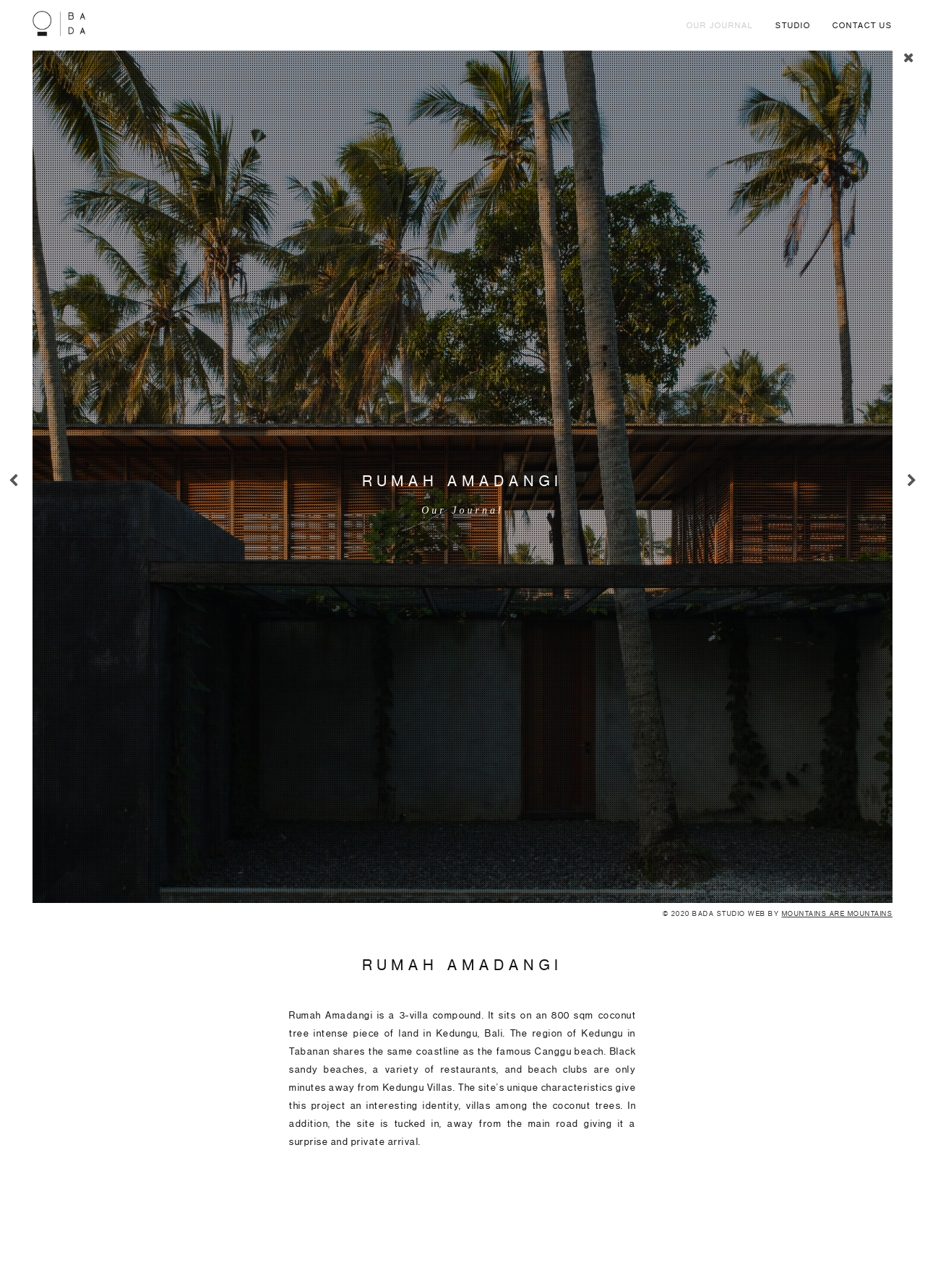Please provide a brief answer to the question using only one word or phrase: 
Where is Rumah Amadangi located?

Kedungu, Bali